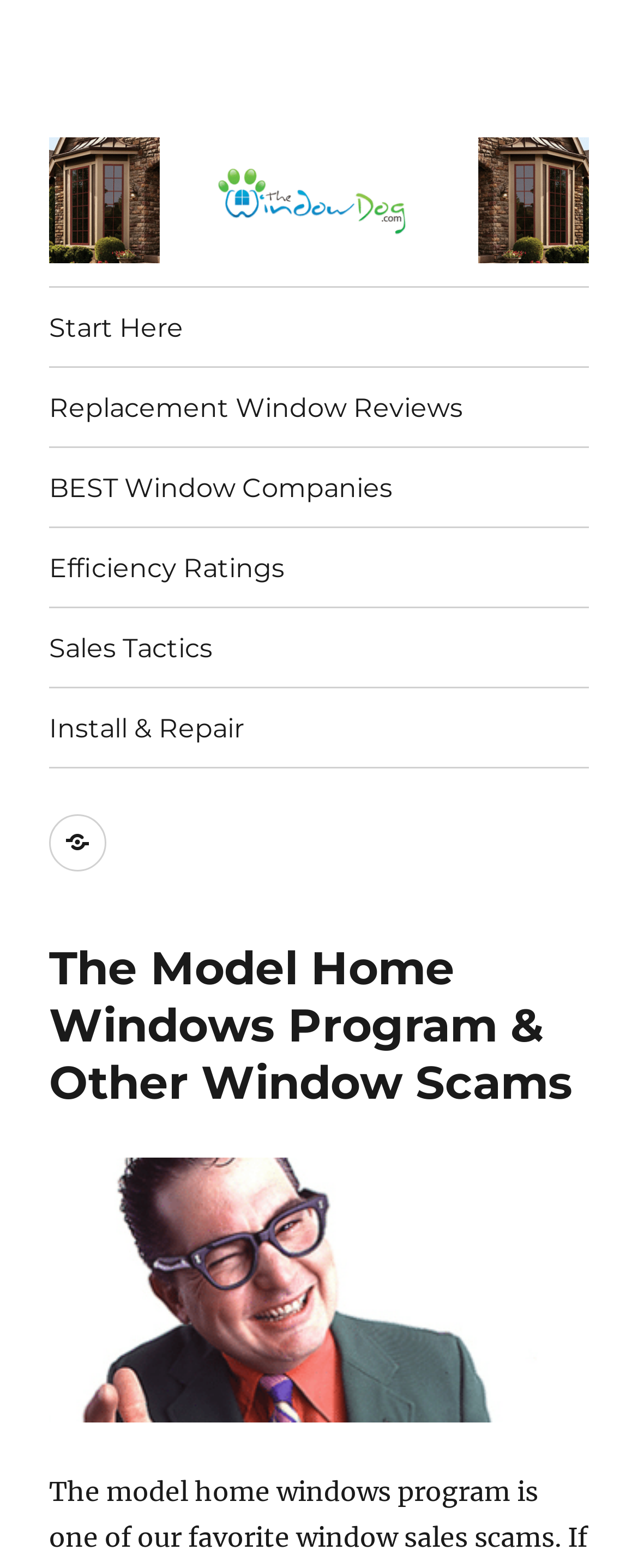What is the topic of the main heading?
Using the image as a reference, answer the question with a short word or phrase.

Window Scams